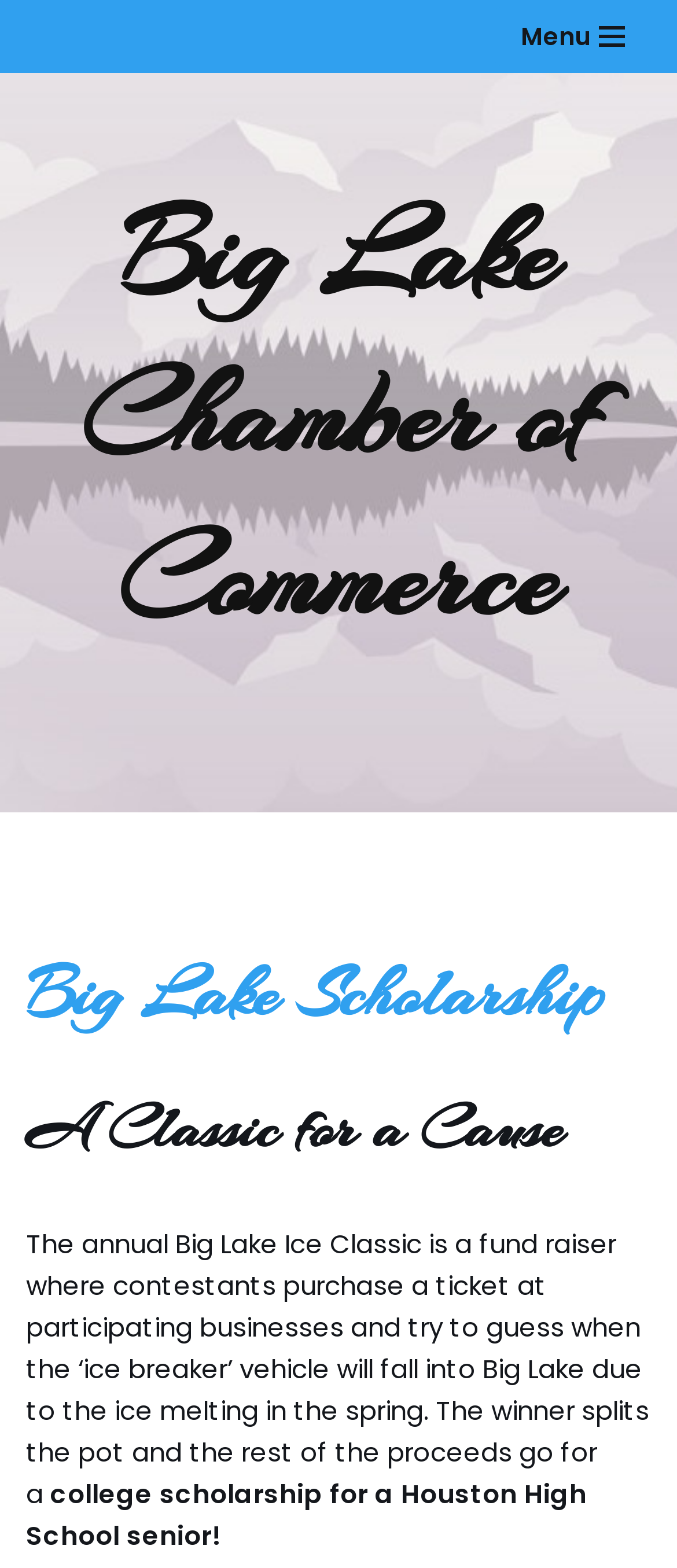What is the purpose of the Big Lake Ice Classic?
Observe the image and answer the question with a one-word or short phrase response.

Fund raiser